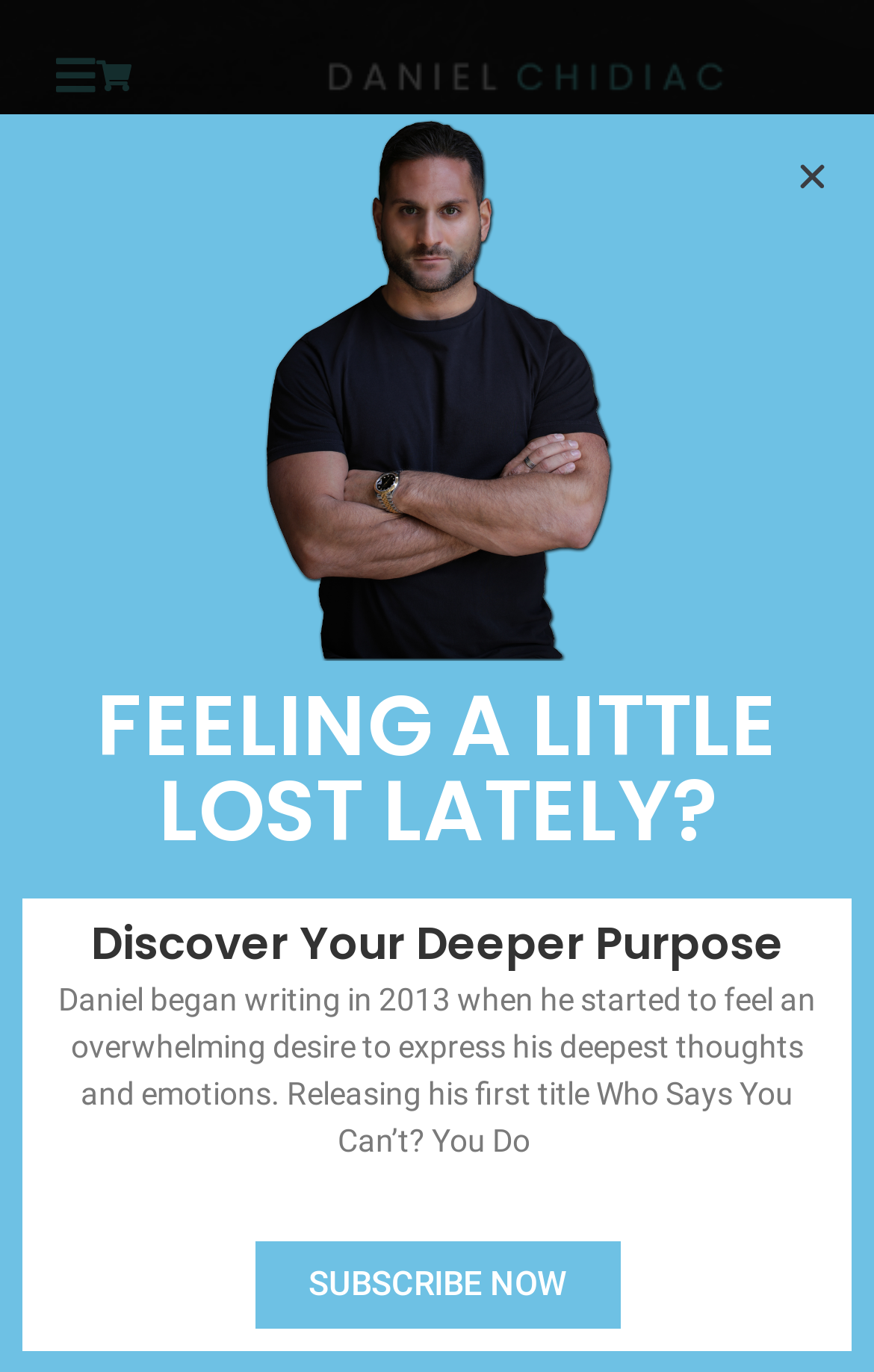Provide a short answer to the following question with just one word or phrase: Who is the author mentioned in the article?

Daniel Chidiac